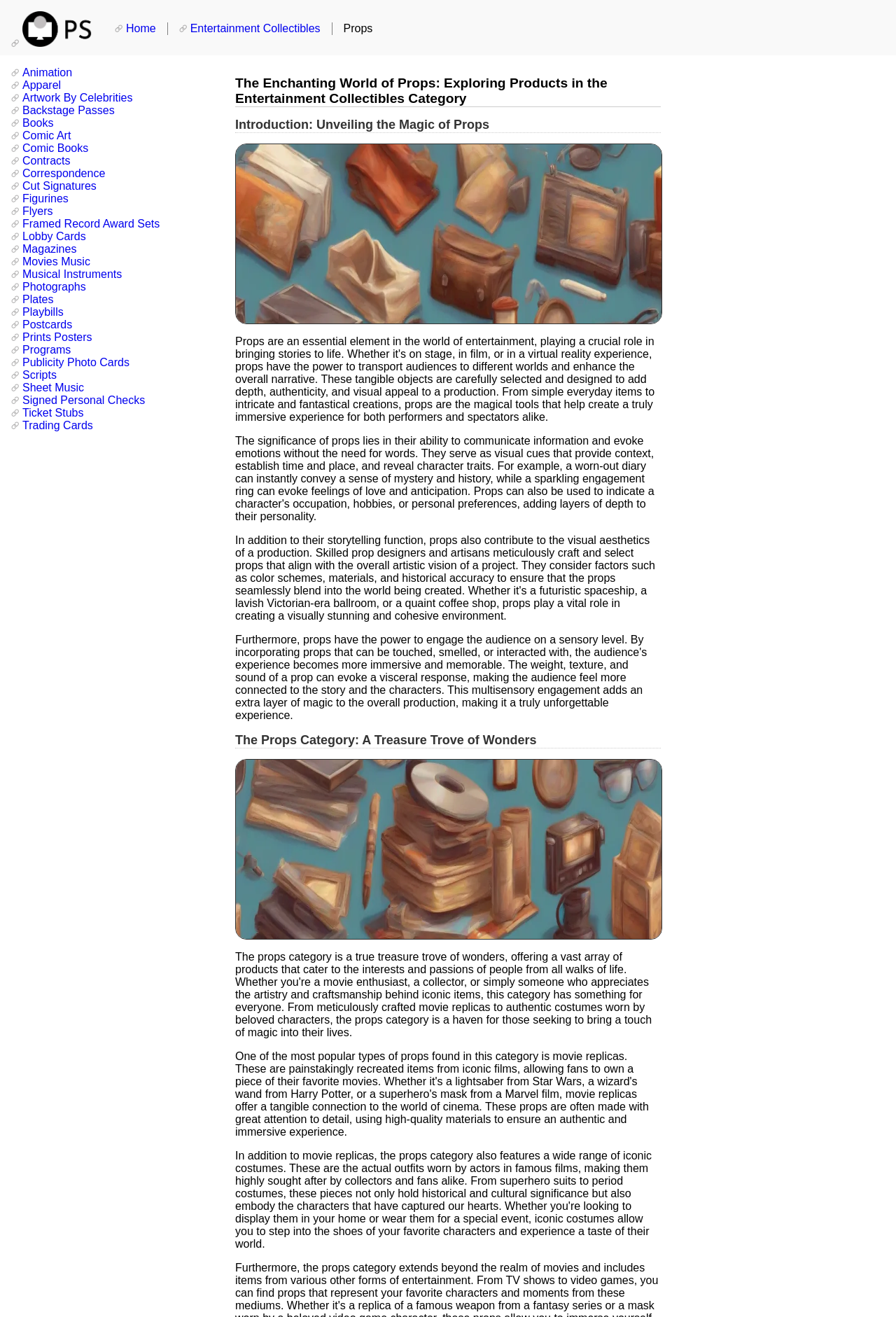Extract the text of the main heading from the webpage.

The Enchanting World of Props: Exploring Products in the Entertainment Collectibles Category